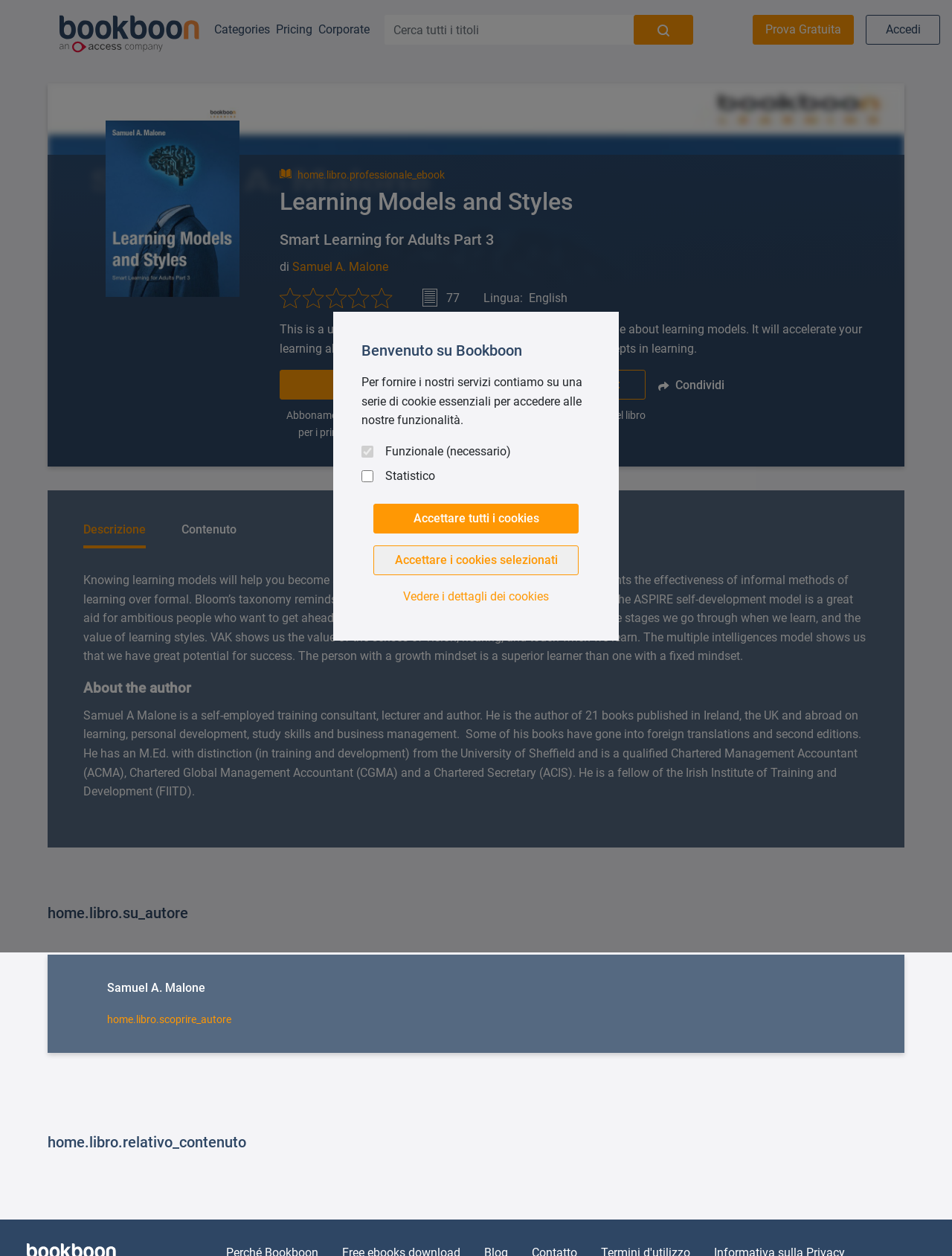Describe all the key features of the webpage in detail.

This webpage is about a book titled "Learning Models and Styles" by Samuel A. Malone. At the top, there is a navigation bar with links to "Categories", "Pricing", "Corporate", and a search bar. Below the navigation bar, there is a banner with a cookie policy notification, which includes checkboxes for functional and statistical cookies, and buttons to accept all or selected cookies.

On the left side of the page, there is a vertical menu with links to "Prova Gratuita" (free trial) and "Accedi" (access). Above the menu, there is a large image that spans the width of the page.

The main content of the page is divided into sections. The first section has a heading "Learning Models and Styles" and a subheading "Smart Learning for Adults Part 3". Below the headings, there is a brief description of the book, which mentions that it provides essential knowledge about learning models and helps learners understand difficult concepts.

The next section has a series of images, followed by a section with information about the book, including the language (English), and a call-to-action button to purchase the book. There is also a section with a description of the book's contents, which mentions various learning models and styles, such as the 70:20:10 model, Bloom's taxonomy, and the ASPIRE self-development model.

Further down the page, there is a section about the author, Samuel A. Malone, which includes a brief biography and a link to more information about the author. The page also has a section with related content, which includes a link to discover more about the author.

Throughout the page, there are various images, including icons and buttons, which are used to enhance the user experience.